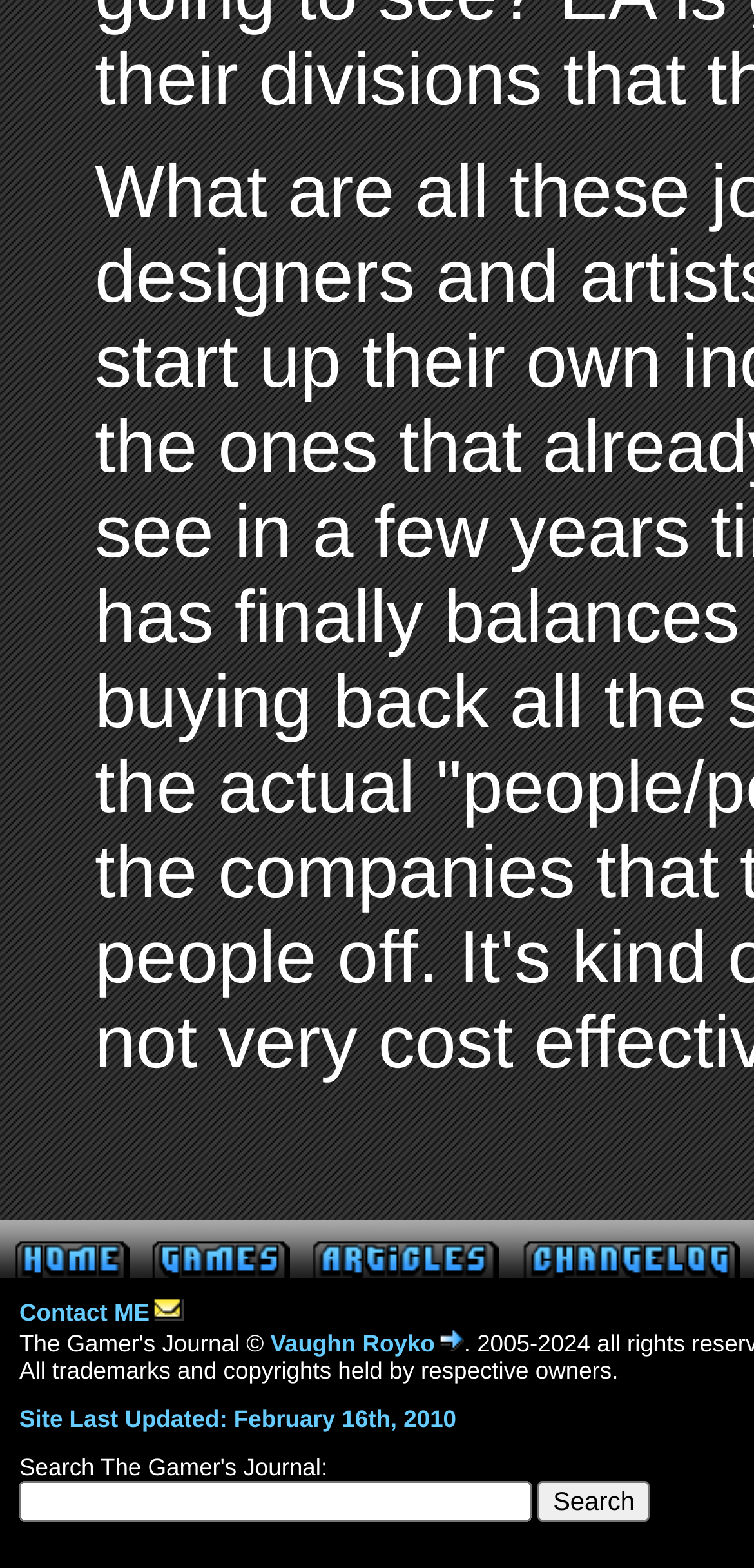Given the element description "Animals" in the screenshot, predict the bounding box coordinates of that UI element.

None